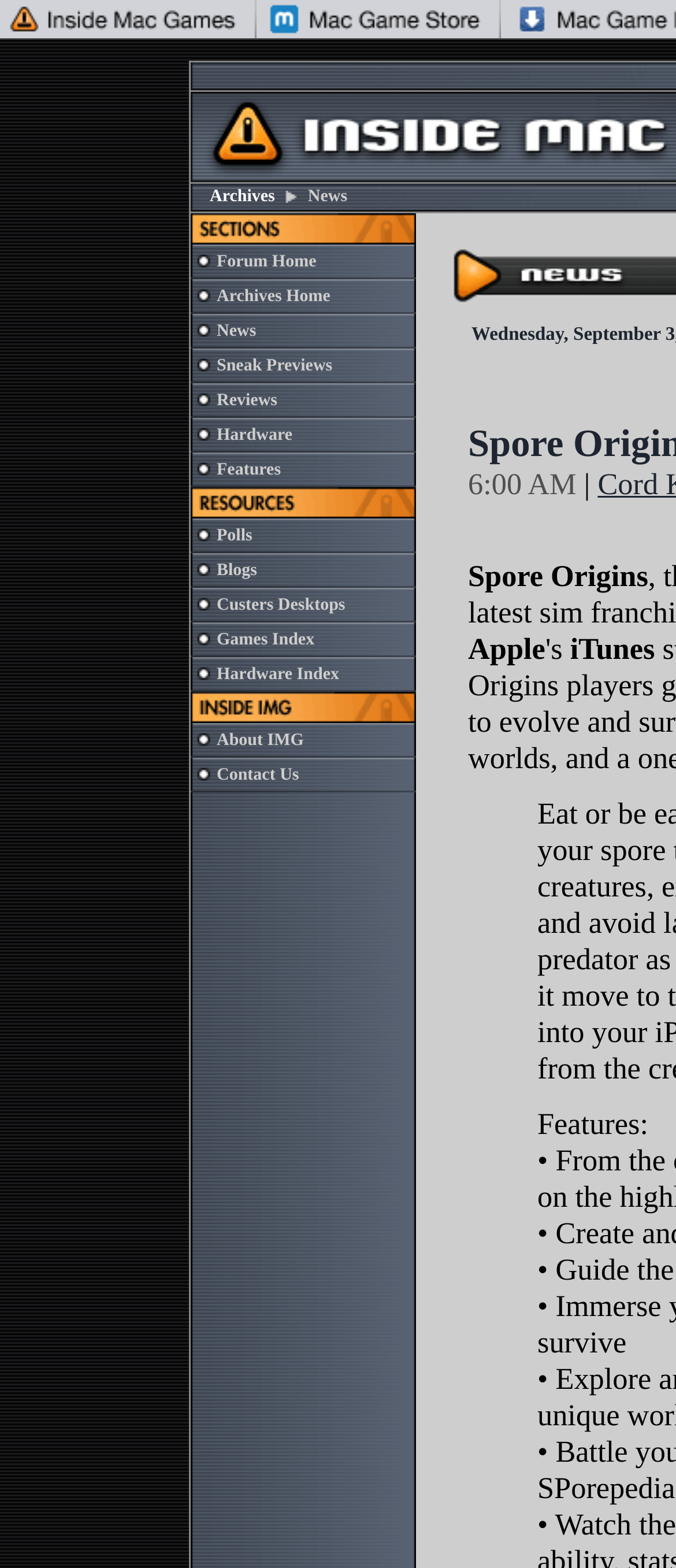Please determine the bounding box coordinates of the element's region to click for the following instruction: "Explore Sneak Previews".

[0.321, 0.227, 0.492, 0.239]